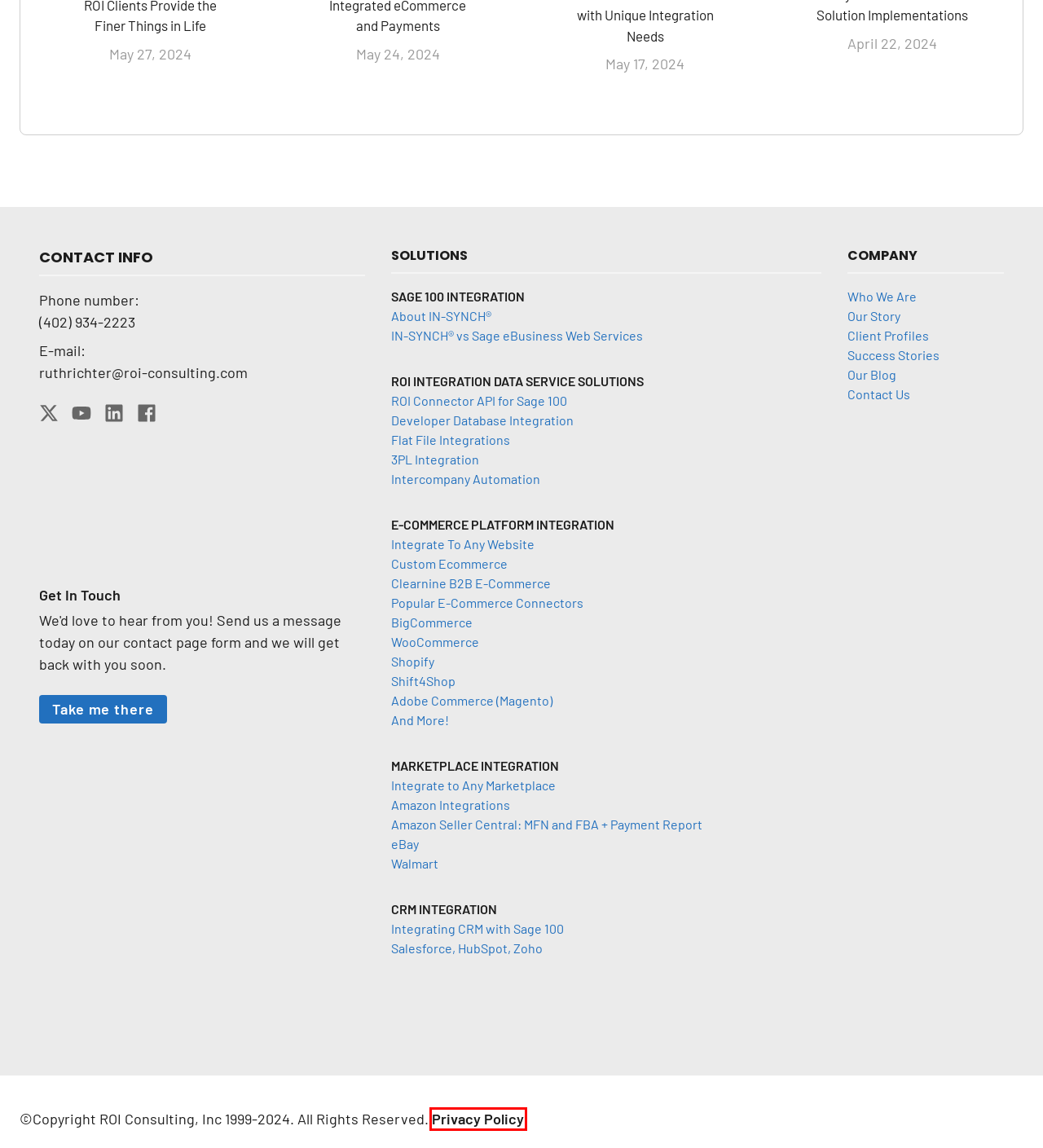You are given a webpage screenshot where a red bounding box highlights an element. Determine the most fitting webpage description for the new page that loads after clicking the element within the red bounding box. Here are the candidates:
A. WooCommerce Integration with Sage 100
B. Walmart® Marketplace Integration With Sage 100
C. ROI Connector API for Sage 100
D. Flat File Integrations
E. Magento Integration With Sage 100
F. Shopify® Integration With Sage 100
G. Privacy Policy
H. eBay® Integration with Sage 100

G